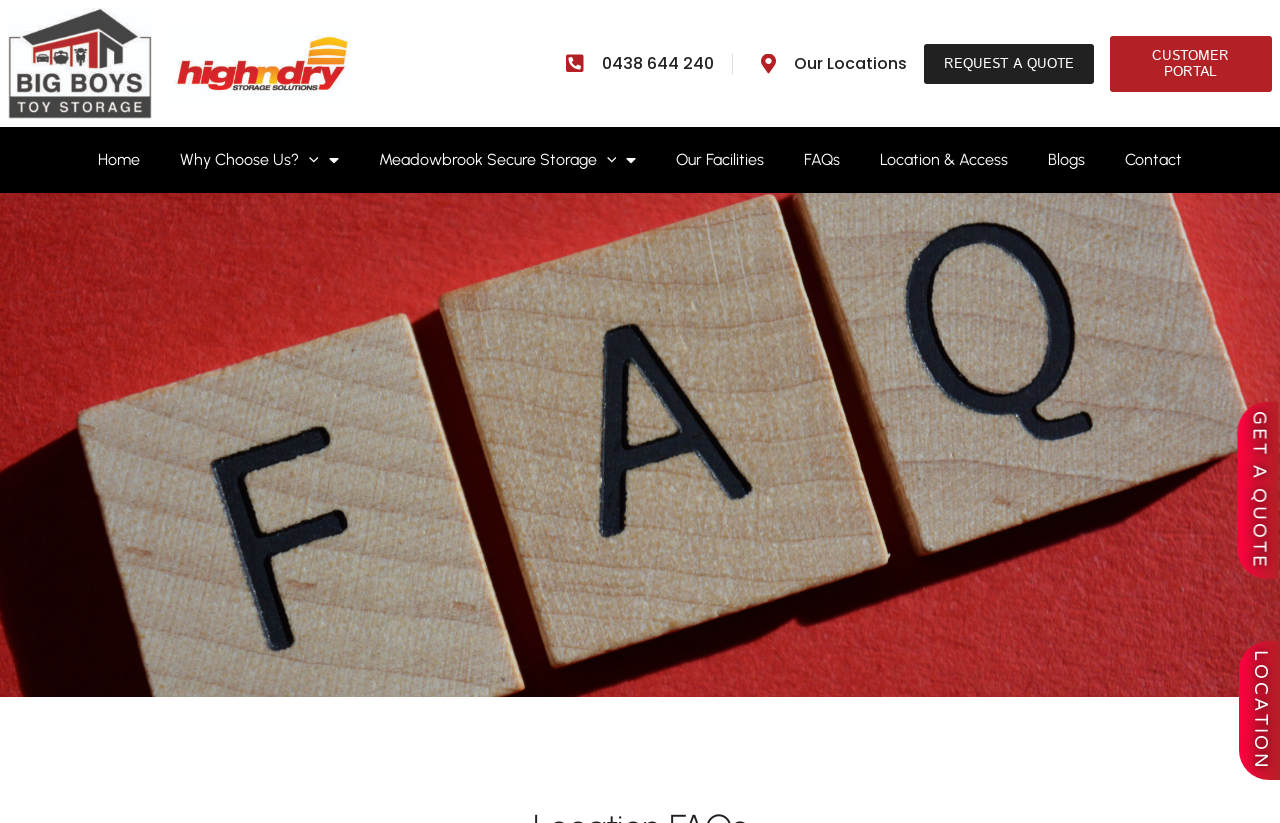Answer the question in a single word or phrase:
What is the bounding box coordinate of the 'CUSTOMER PORTAL' link?

[0.867, 0.043, 0.993, 0.111]